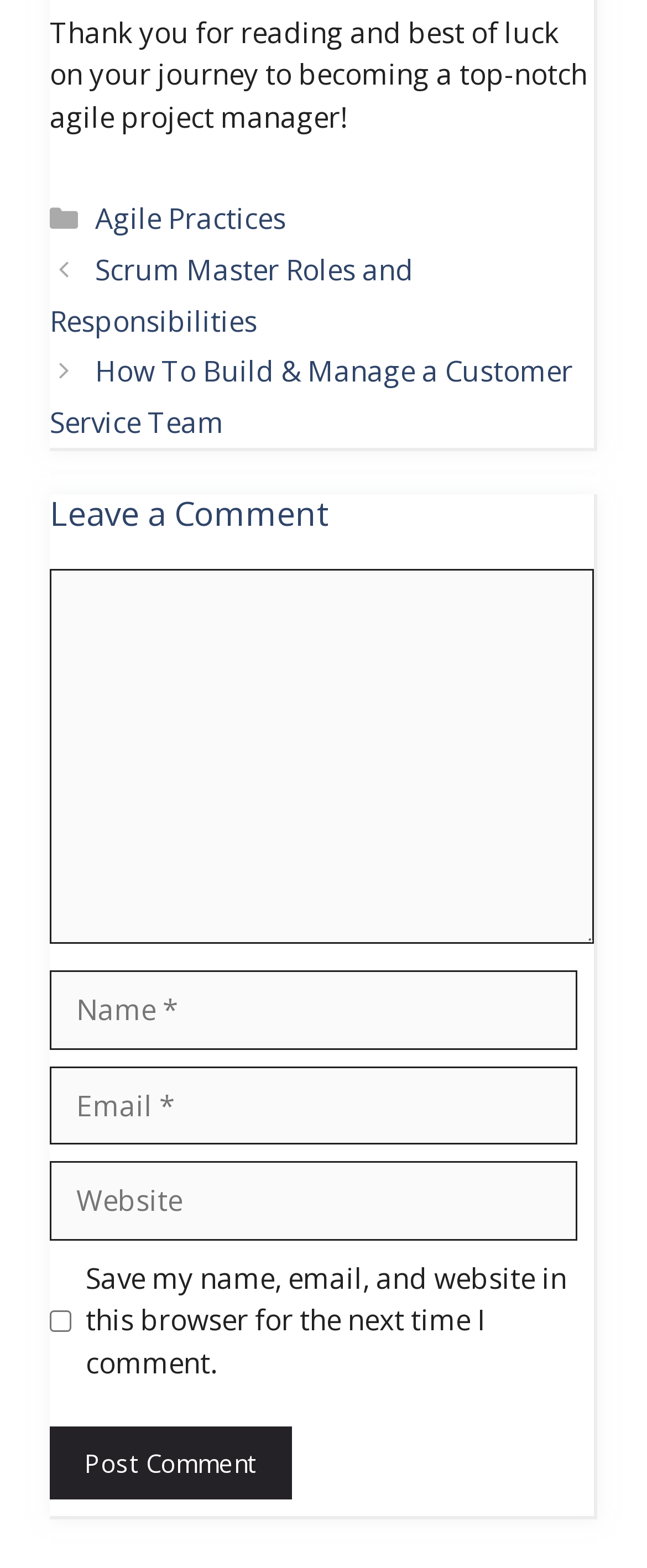Please find the bounding box coordinates of the element that needs to be clicked to perform the following instruction: "Leave a comment". The bounding box coordinates should be four float numbers between 0 and 1, represented as [left, top, right, bottom].

[0.077, 0.315, 0.918, 0.341]